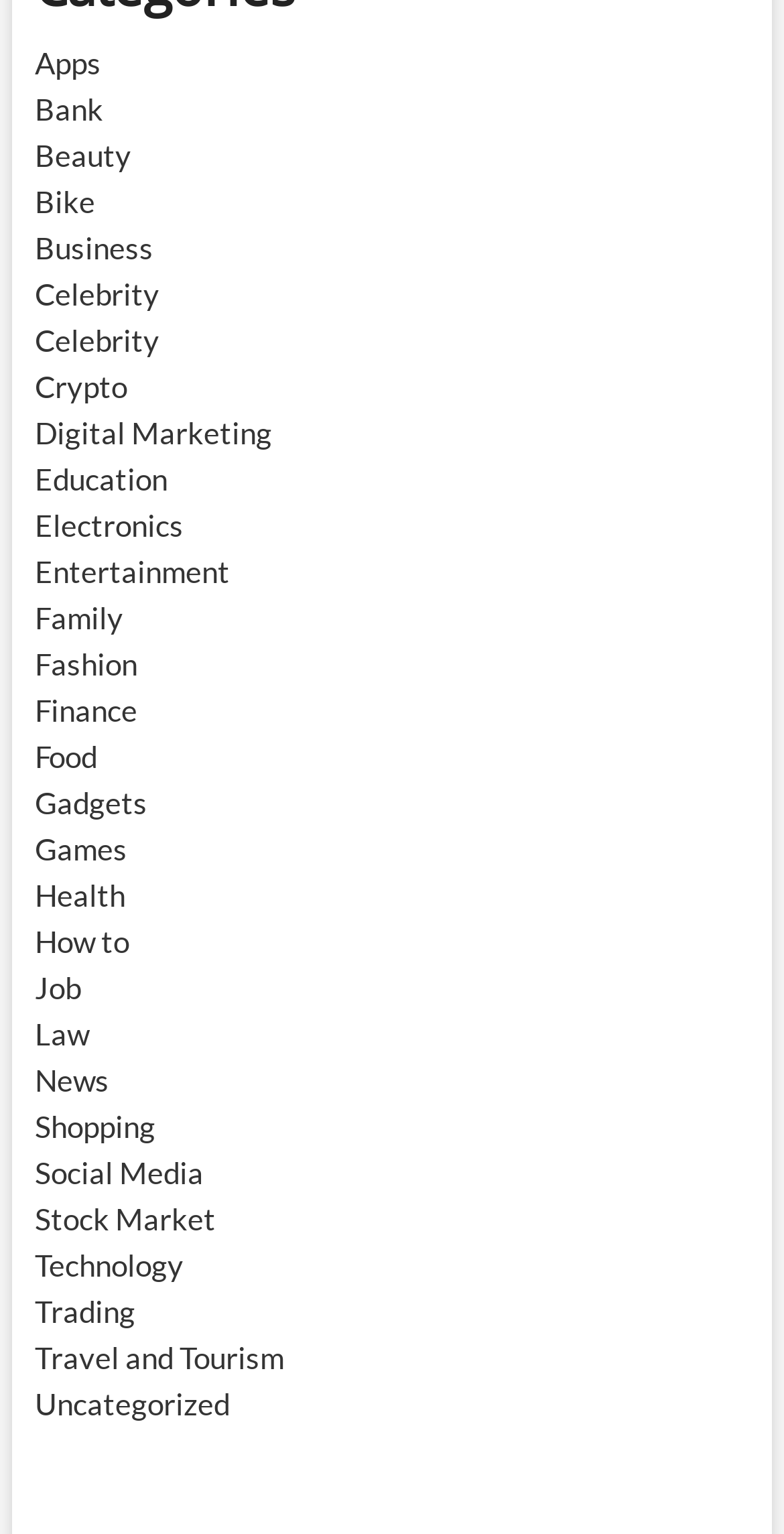Please specify the bounding box coordinates of the clickable region necessary for completing the following instruction: "Visit the 'Travel and Tourism' page". The coordinates must consist of four float numbers between 0 and 1, i.e., [left, top, right, bottom].

[0.044, 0.872, 0.362, 0.896]